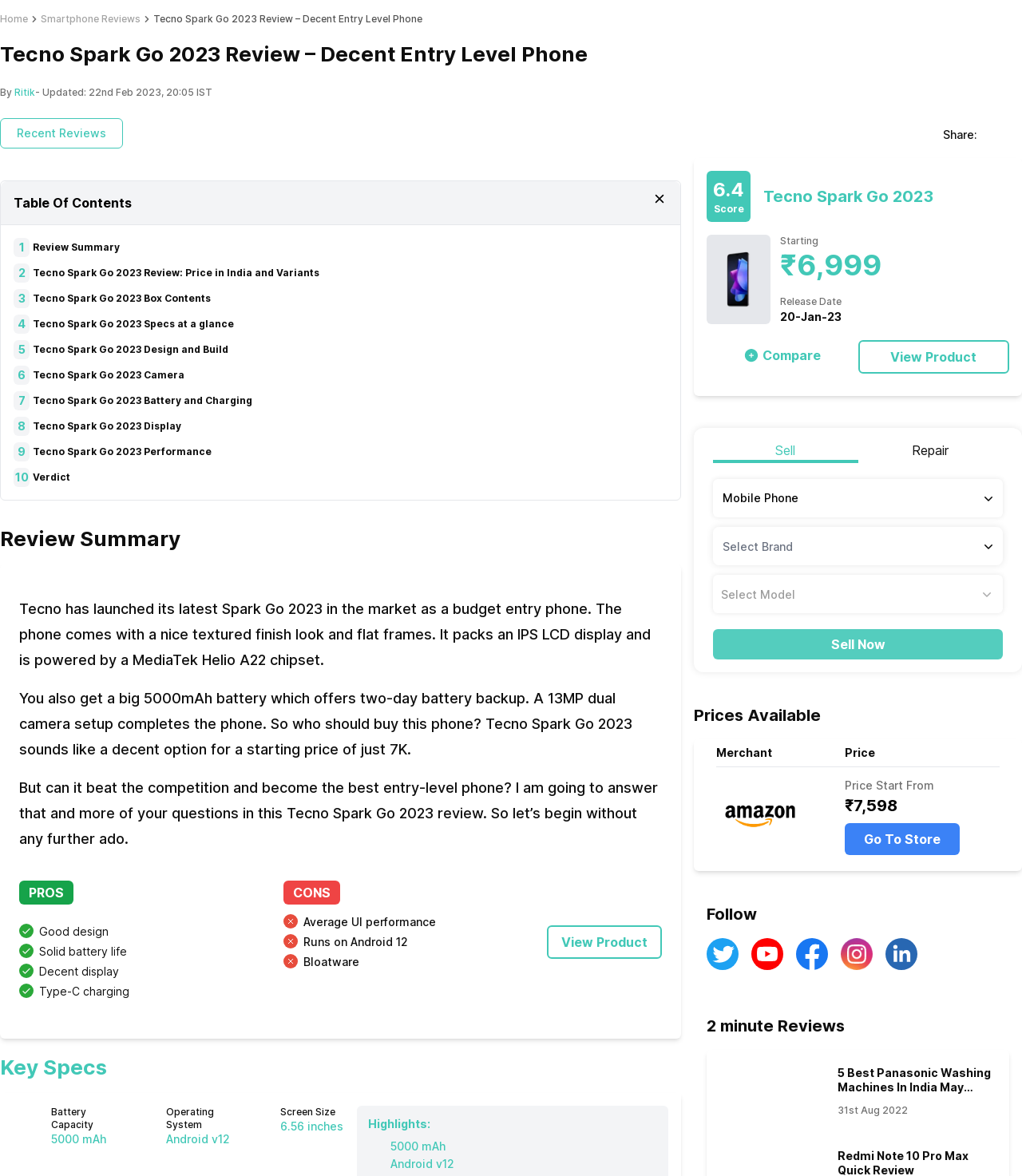Determine the bounding box coordinates of the element's region needed to click to follow the instruction: "Click on the 'Compare' button". Provide these coordinates as four float numbers between 0 and 1, formatted as [left, top, right, bottom].

[0.692, 0.289, 0.84, 0.315]